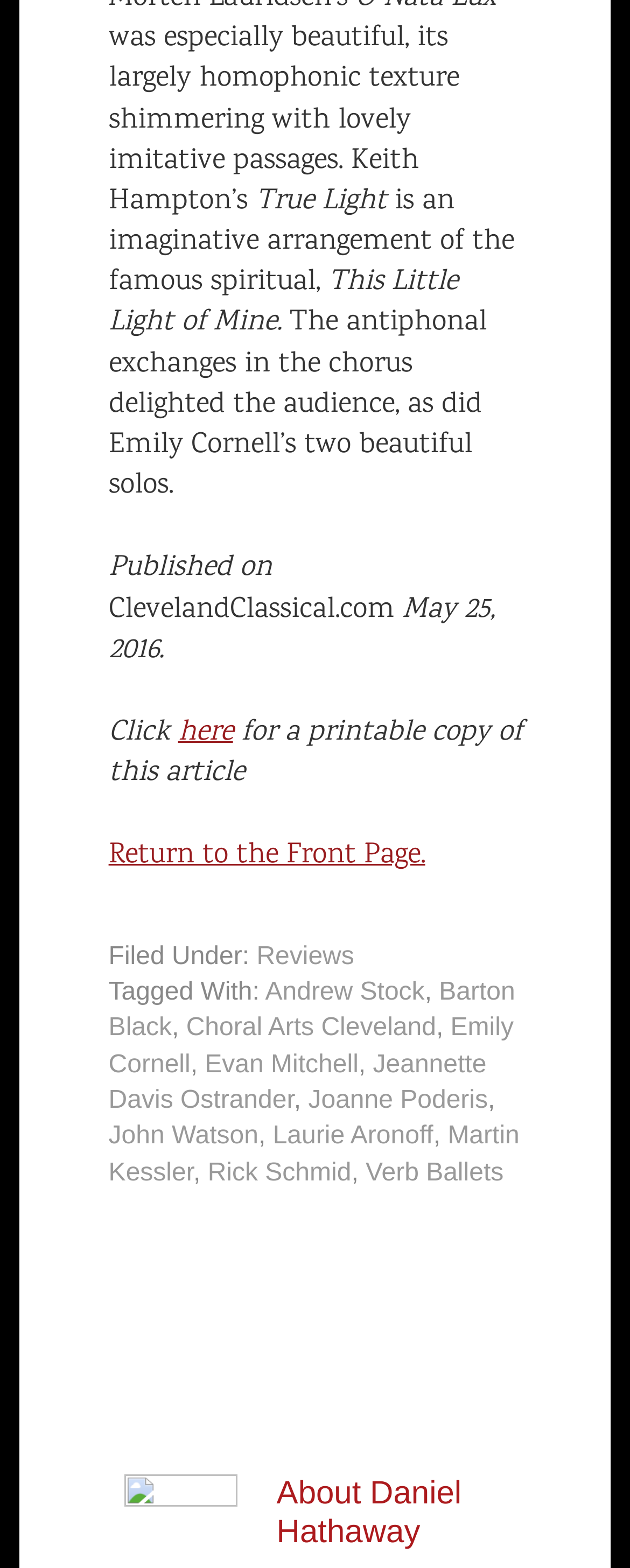Can you find the bounding box coordinates for the element to click on to achieve the instruction: "View reviews"?

[0.407, 0.601, 0.562, 0.618]